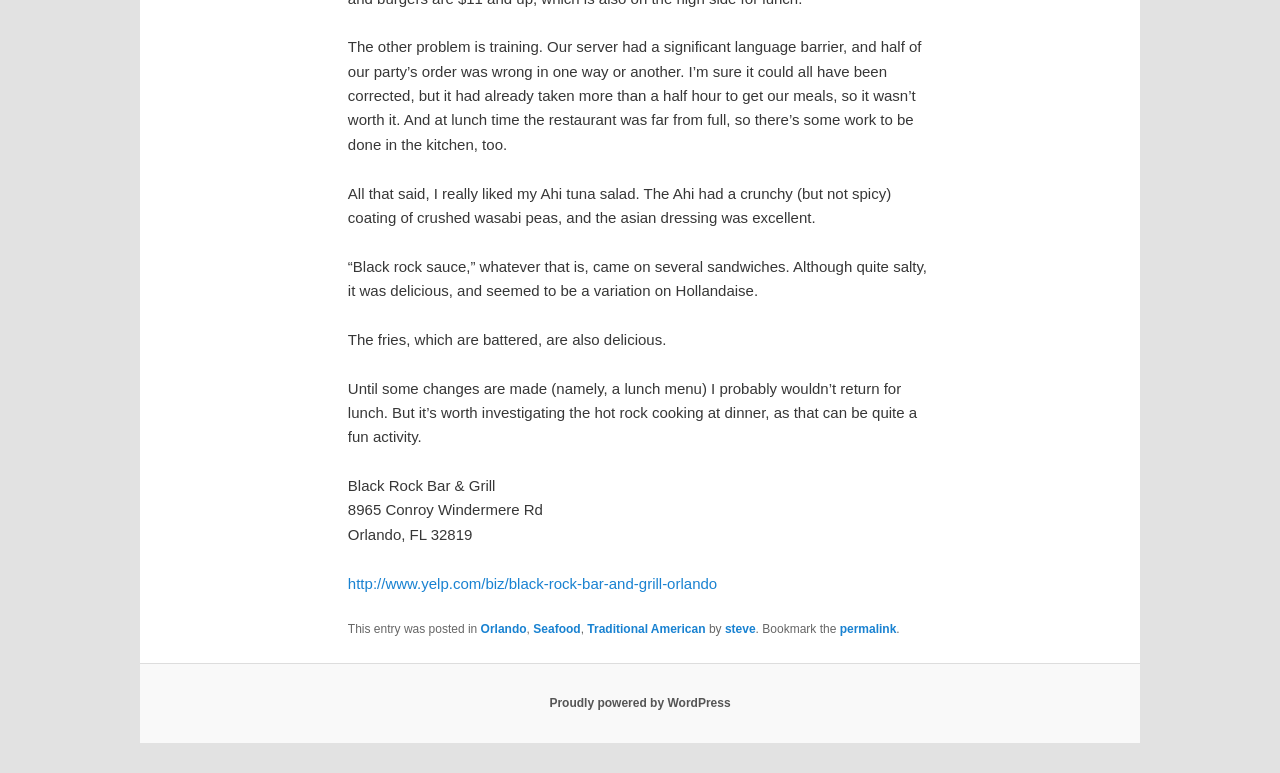What is the author of the review? Based on the image, give a response in one word or a short phrase.

steve